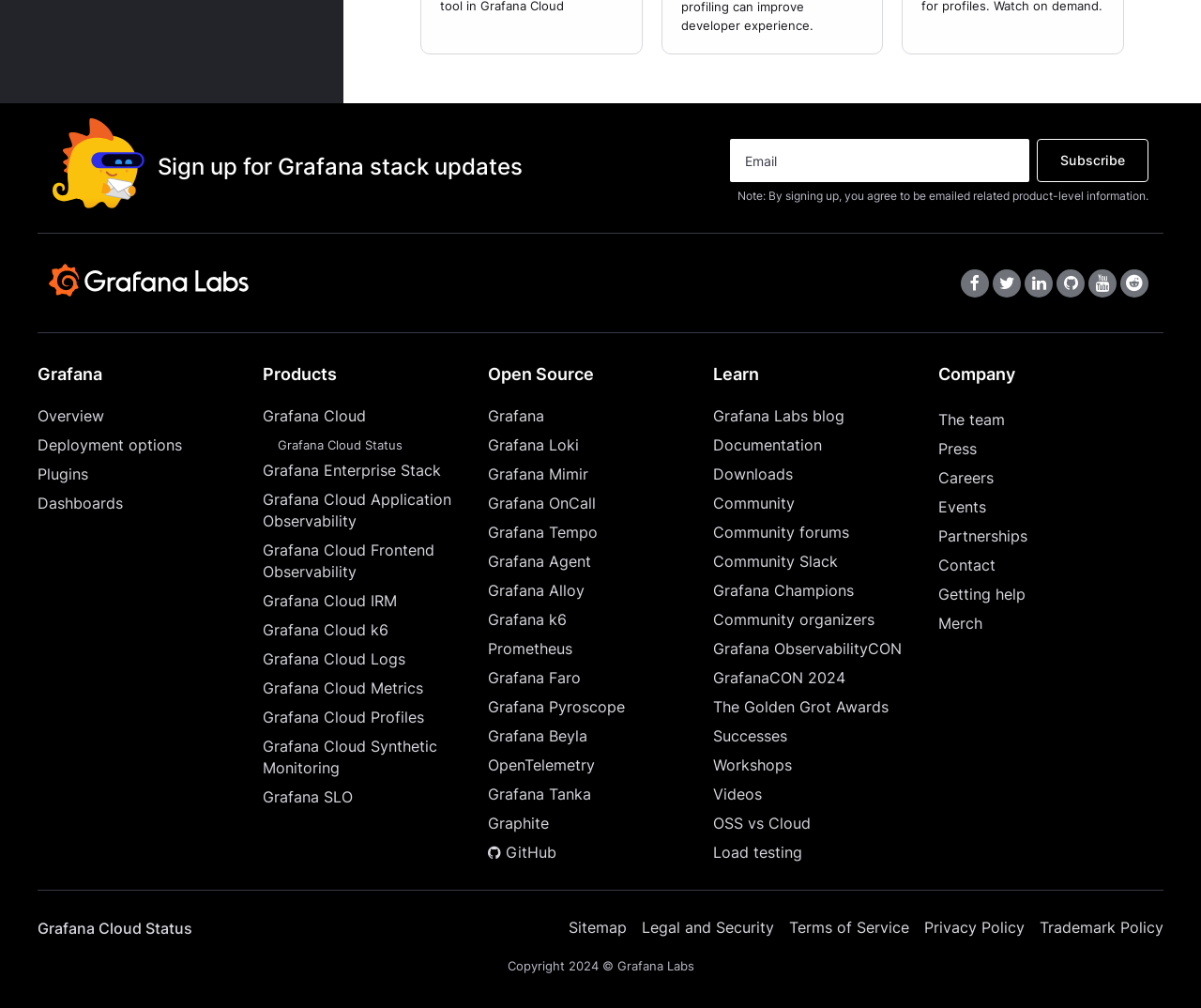How many main categories are there?
Please provide a comprehensive and detailed answer to the question.

There are four main categories: 'Products', 'Open Source', 'Learn', and 'Company', each with its own set of links and subcategories.